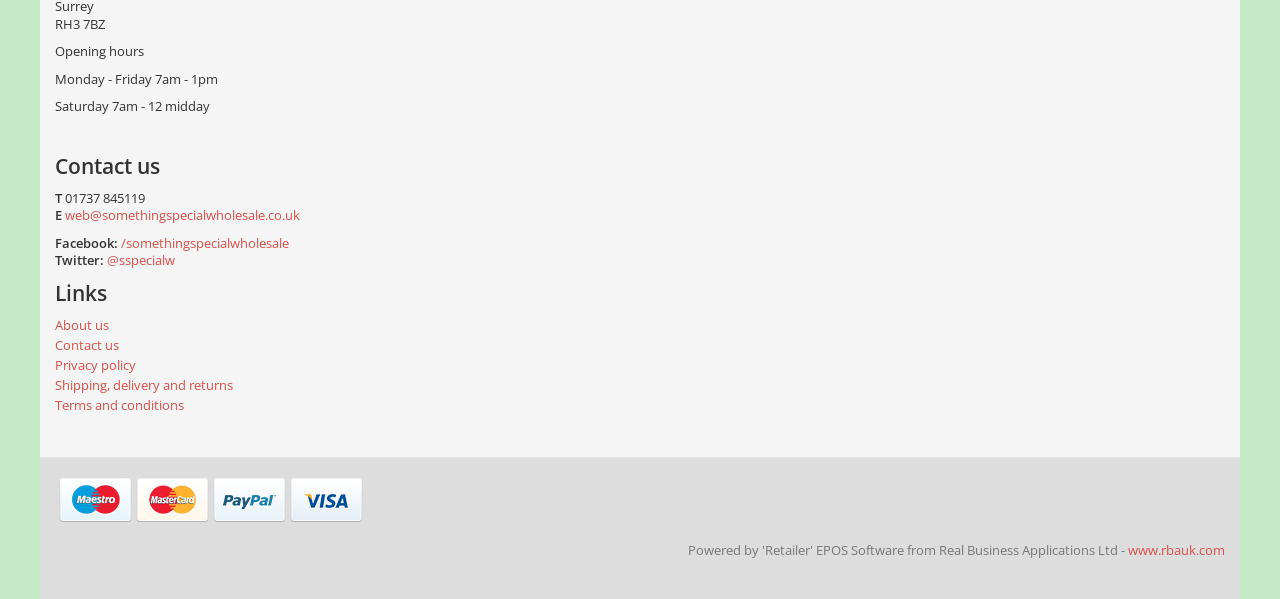Provide the bounding box coordinates for the area that should be clicked to complete the instruction: "Click the 'Contact us' link".

[0.043, 0.256, 0.957, 0.3]